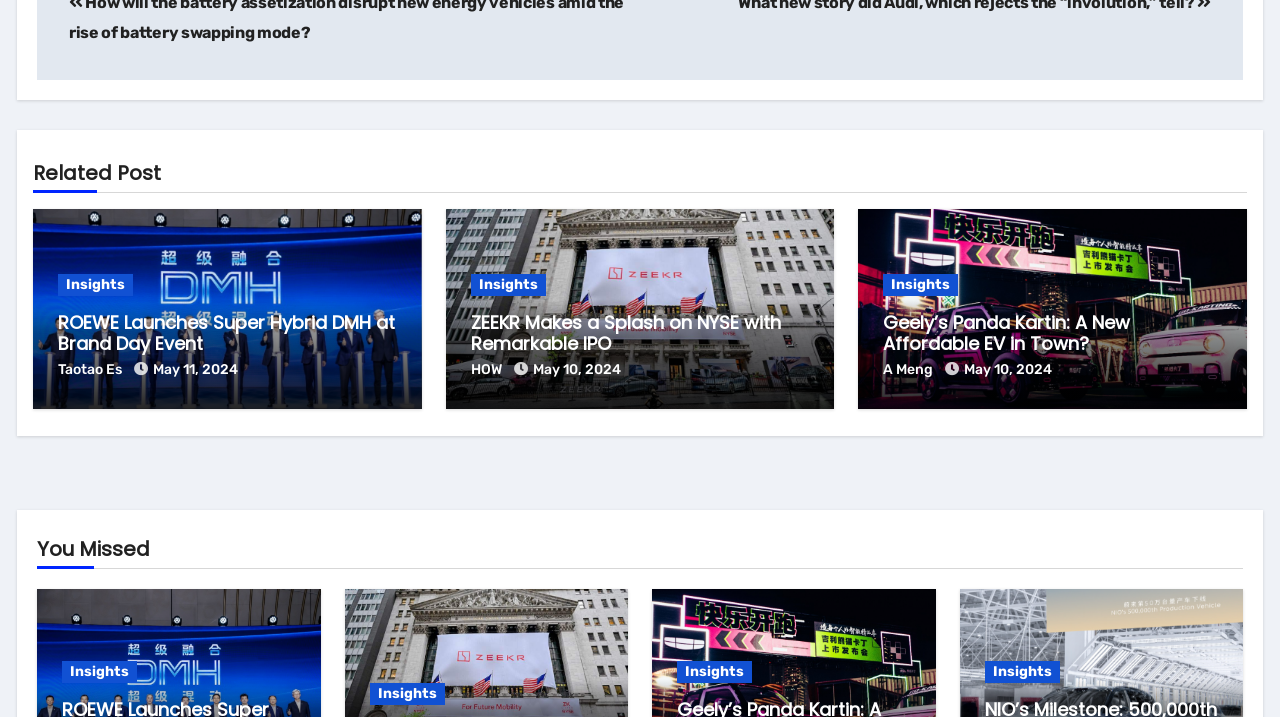How many articles are listed on the webpage?
Relying on the image, give a concise answer in one word or a brief phrase.

9